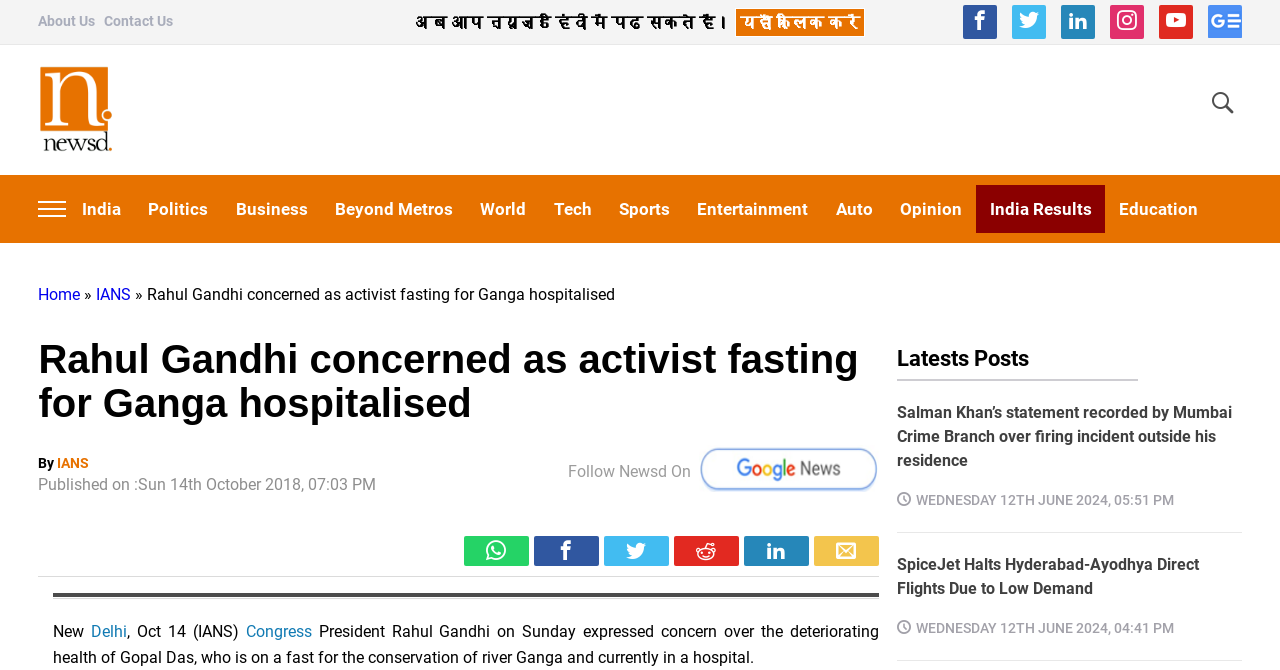Describe the entire webpage, focusing on both content and design.

This webpage appears to be a news article page. At the top, there are several links to different sections of the website, including "About Us", "Contact Us", and "India", among others. Below these links, there is a prominent heading that reads "Rahul Gandhi concerned as activist fasting for Ganga hospitalised". 

To the left of the heading, there is a smaller link that says "Newsd" with an accompanying image. Below the heading, there is a brief summary of the article, which describes Congress President Rahul Gandhi's concern over the deteriorating health of Gopal Das, who is on a fast for the conservation of river Ganga and is currently in a hospital.

On the right side of the page, there are several social media links, including "Share on WhatsApp", "Share on Facebook", and "Share on Reddit", among others. Below these links, there is a figure with a caption, although the caption is not provided.

Further down the page, there are several news article summaries, including one about Salman Khan's statement being recorded by the Mumbai Crime Branch and another about SpiceJet halting Hyderabad-Ayodhya direct flights due to low demand. Each of these summaries has a corresponding link to the full article.

At the very bottom of the page, there is a heading that says "Latest Posts" and a few more news article summaries.